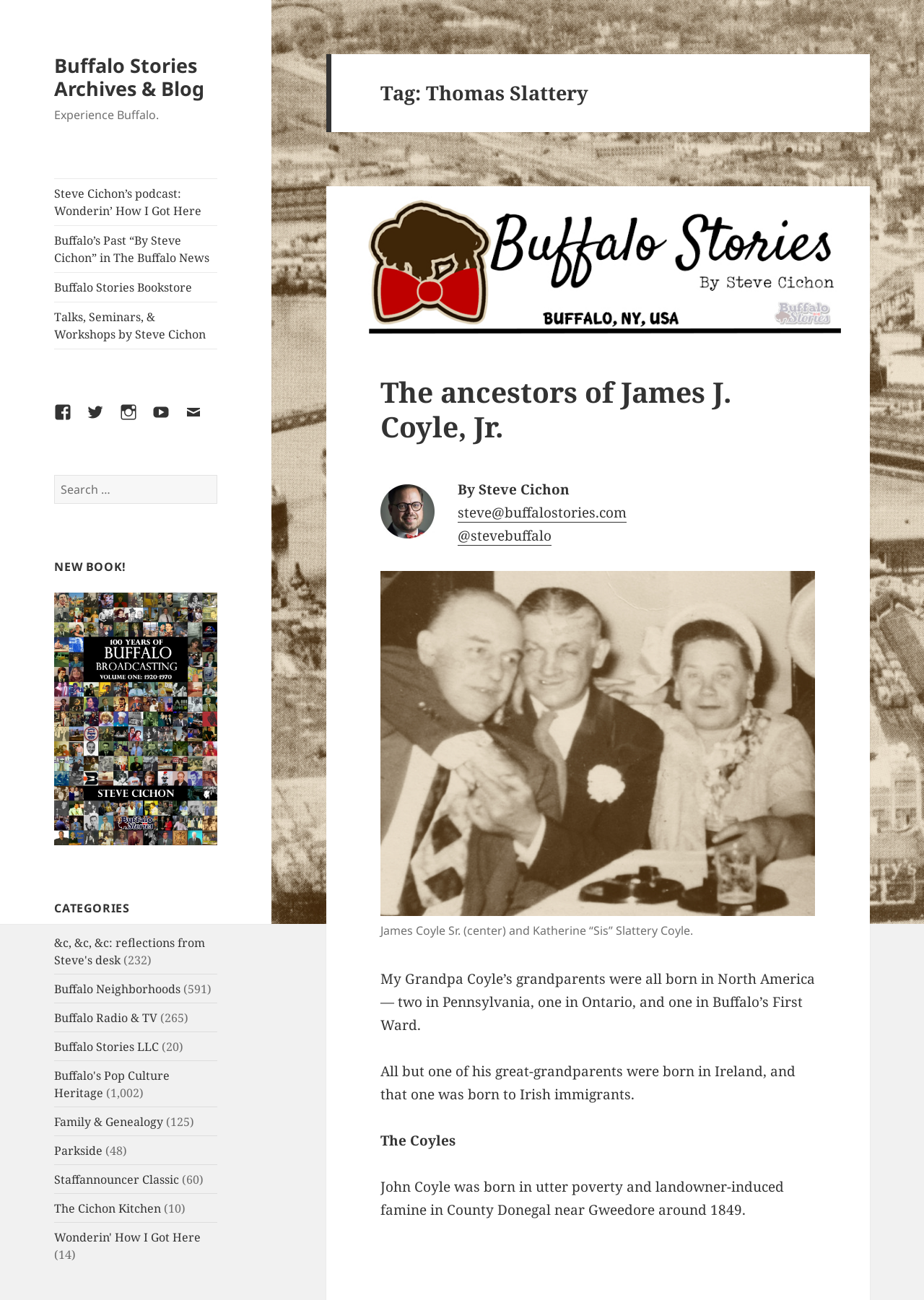Identify the bounding box coordinates for the element that needs to be clicked to fulfill this instruction: "Explore Buffalo Neighborhoods". Provide the coordinates in the format of four float numbers between 0 and 1: [left, top, right, bottom].

[0.059, 0.754, 0.196, 0.767]